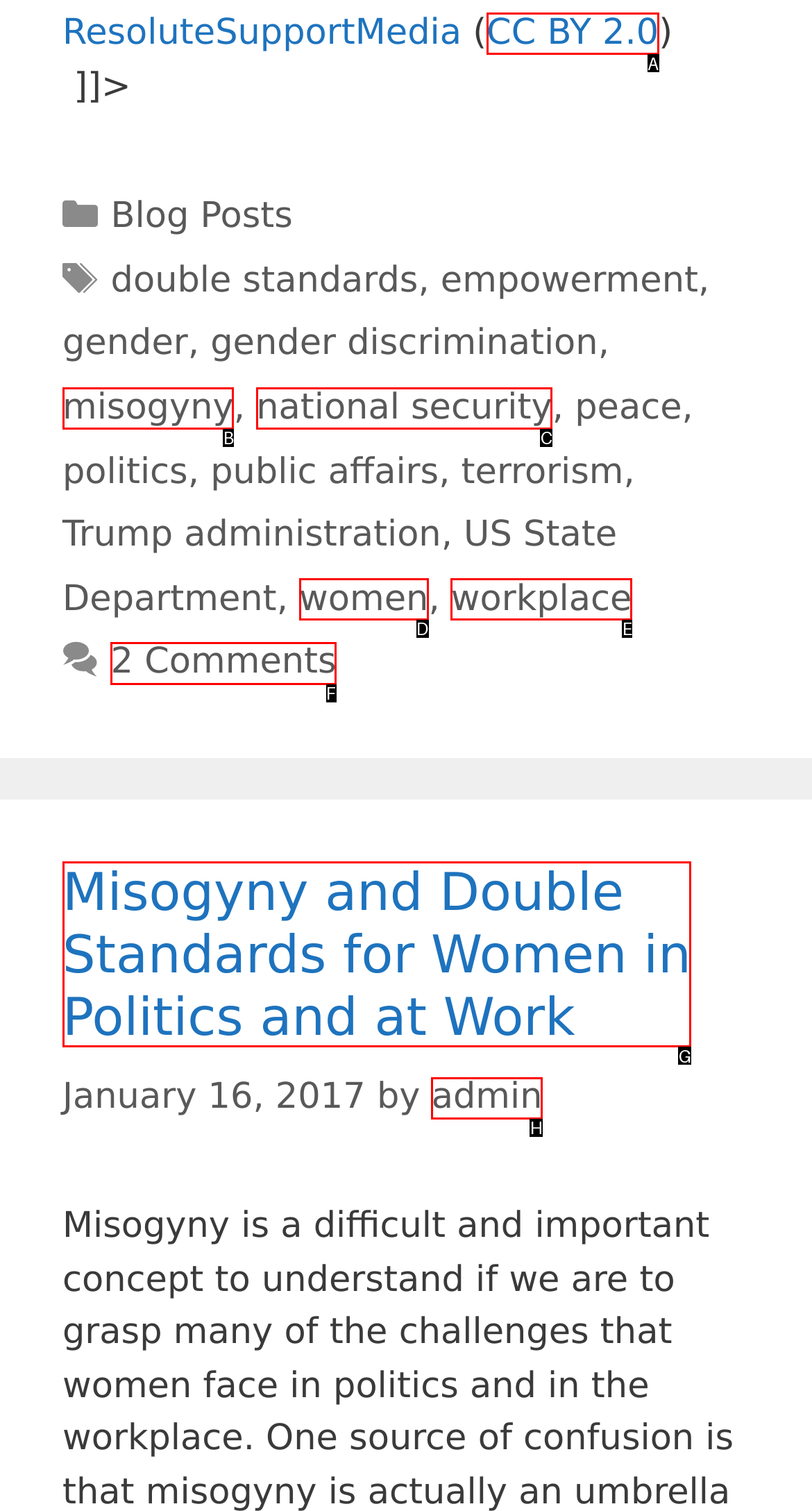Point out the specific HTML element to click to complete this task: View comments on the article Reply with the letter of the chosen option.

F